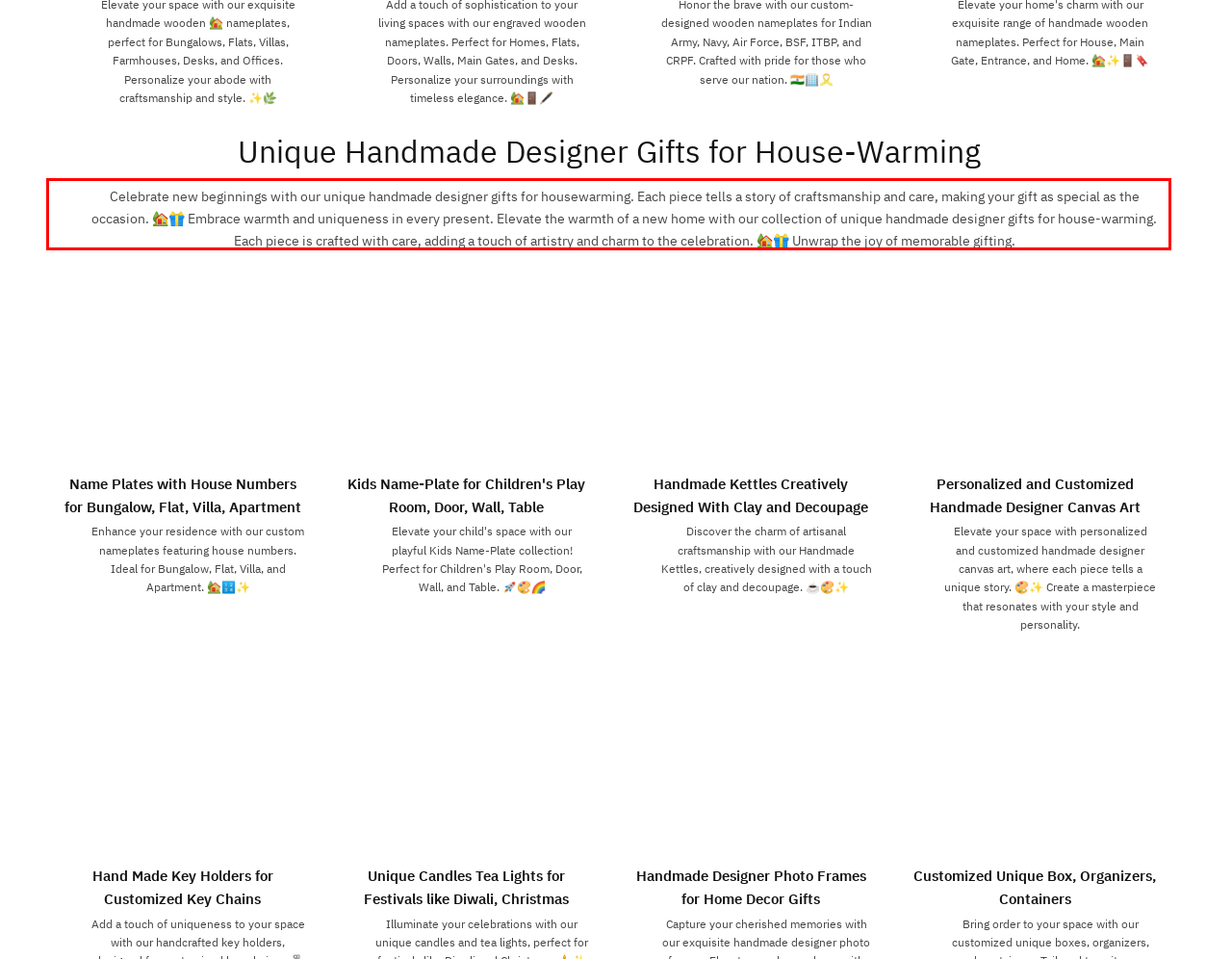Using OCR, extract the text content found within the red bounding box in the given webpage screenshot.

Celebrate new beginnings with our unique handmade designer gifts for housewarming. Each piece tells a story of craftsmanship and care, making your gift as special as the occasion. 🏡🎁 Embrace warmth and uniqueness in every present. Elevate the warmth of a new home with our collection of unique handmade designer gifts for house-warming. Each piece is crafted with care, adding a touch of artistry and charm to the celebration. 🏡🎁 Unwrap the joy of memorable gifting.